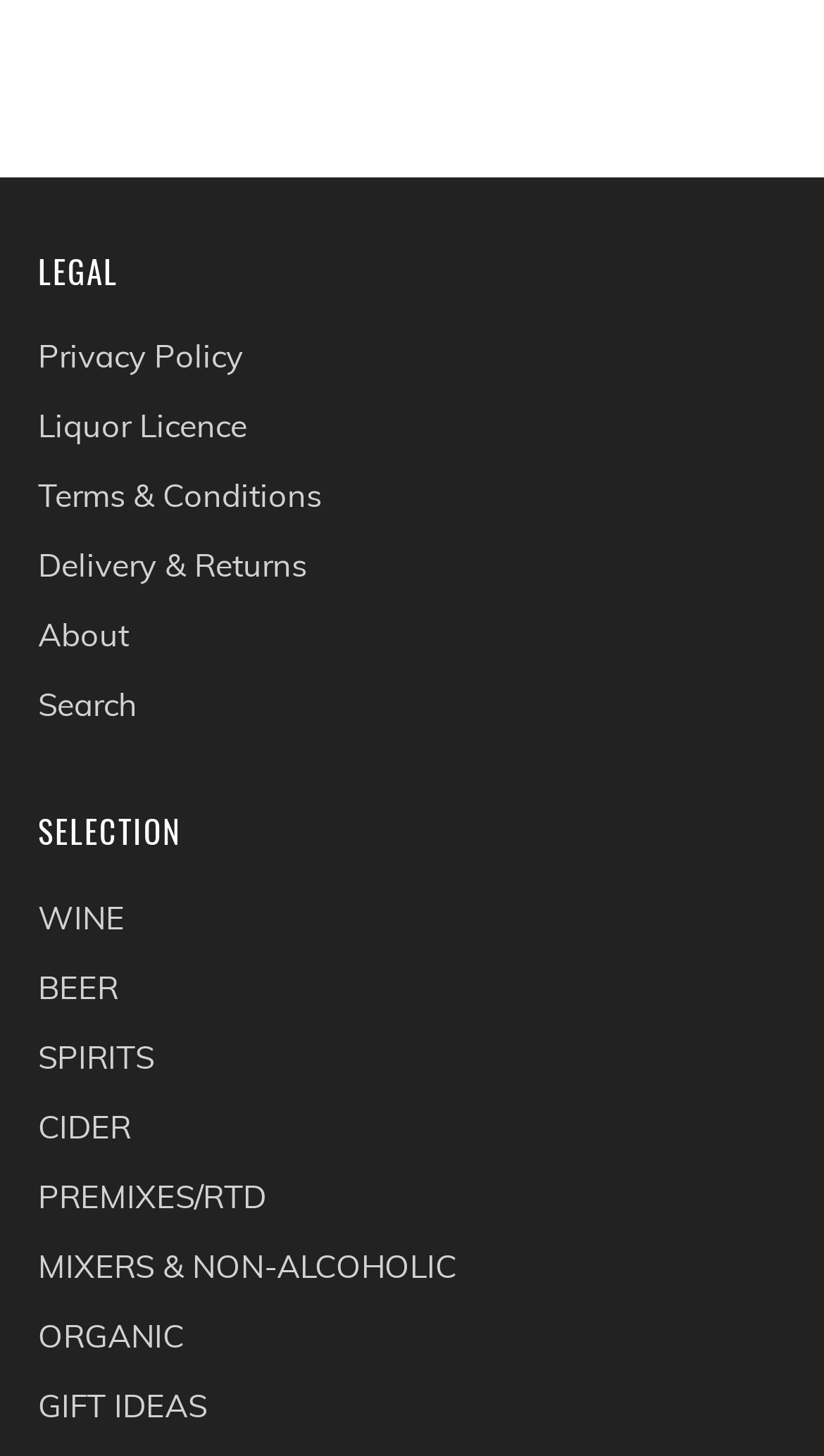Could you find the bounding box coordinates of the clickable area to complete this instruction: "Explore gift ideas"?

[0.046, 0.951, 0.251, 0.978]